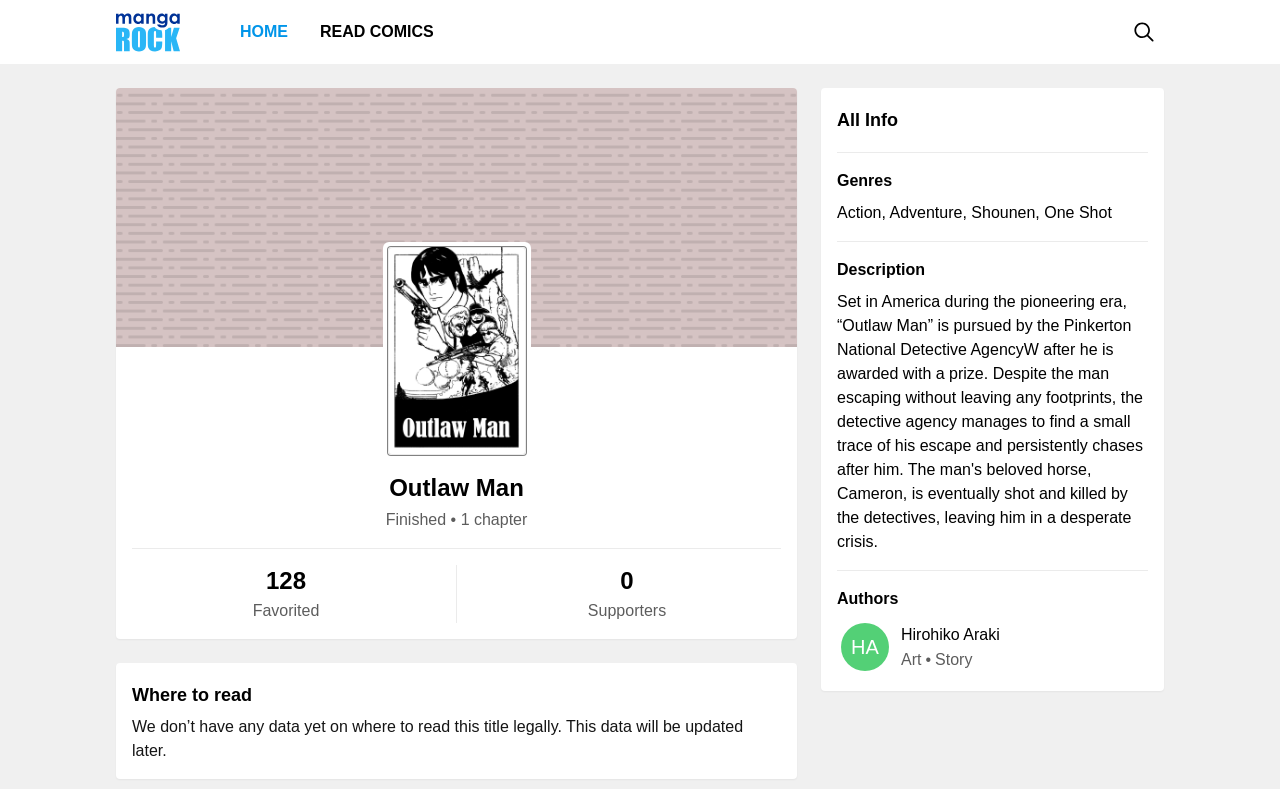For the element described, predict the bounding box coordinates as (top-left x, top-left y, bottom-right x, bottom-right y). All values should be between 0 and 1. Element description: Home

[0.175, 0.015, 0.238, 0.066]